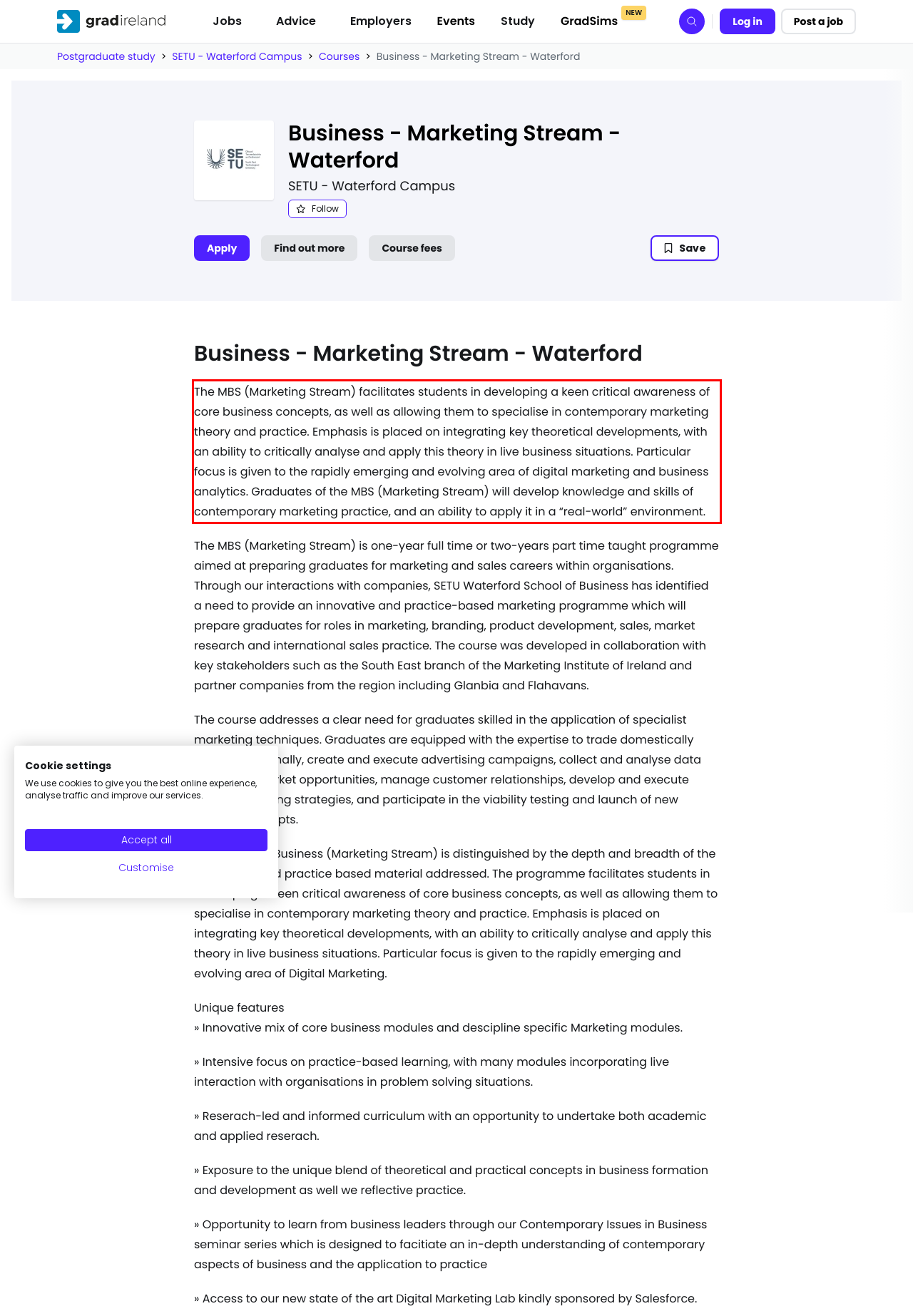Given a screenshot of a webpage, identify the red bounding box and perform OCR to recognize the text within that box.

The MBS (Marketing Stream) facilitates students in developing a keen critical awareness of core business concepts, as well as allowing them to specialise in contemporary marketing theory and practice. Emphasis is placed on integrating key theoretical developments, with an ability to critically analyse and apply this theory in live business situations. Particular focus is given to the rapidly emerging and evolving area of digital marketing and business analytics. Graduates of the MBS (Marketing Stream) will develop knowledge and skills of contemporary marketing practice, and an ability to apply it in a “real-world” environment.